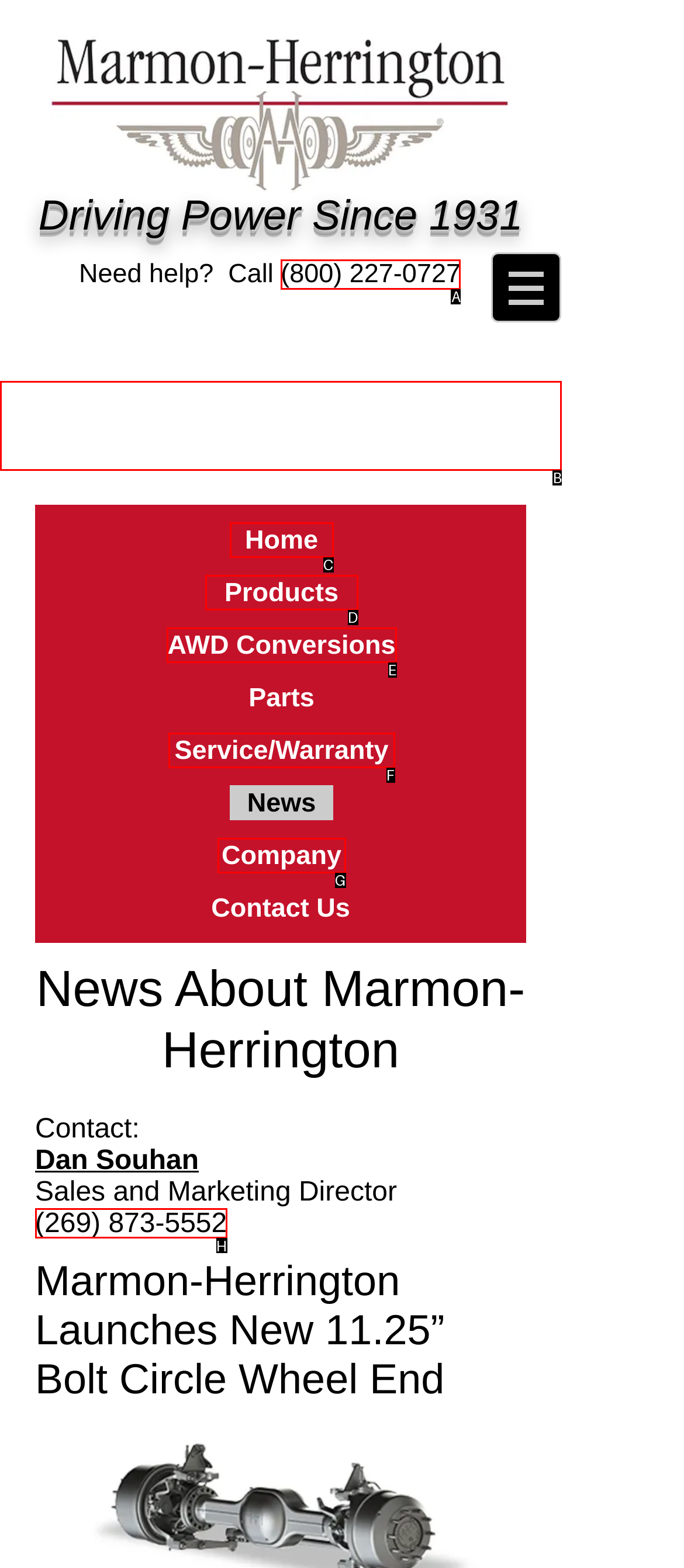Identify which lettered option completes the task: Search the site. Provide the letter of the correct choice.

B